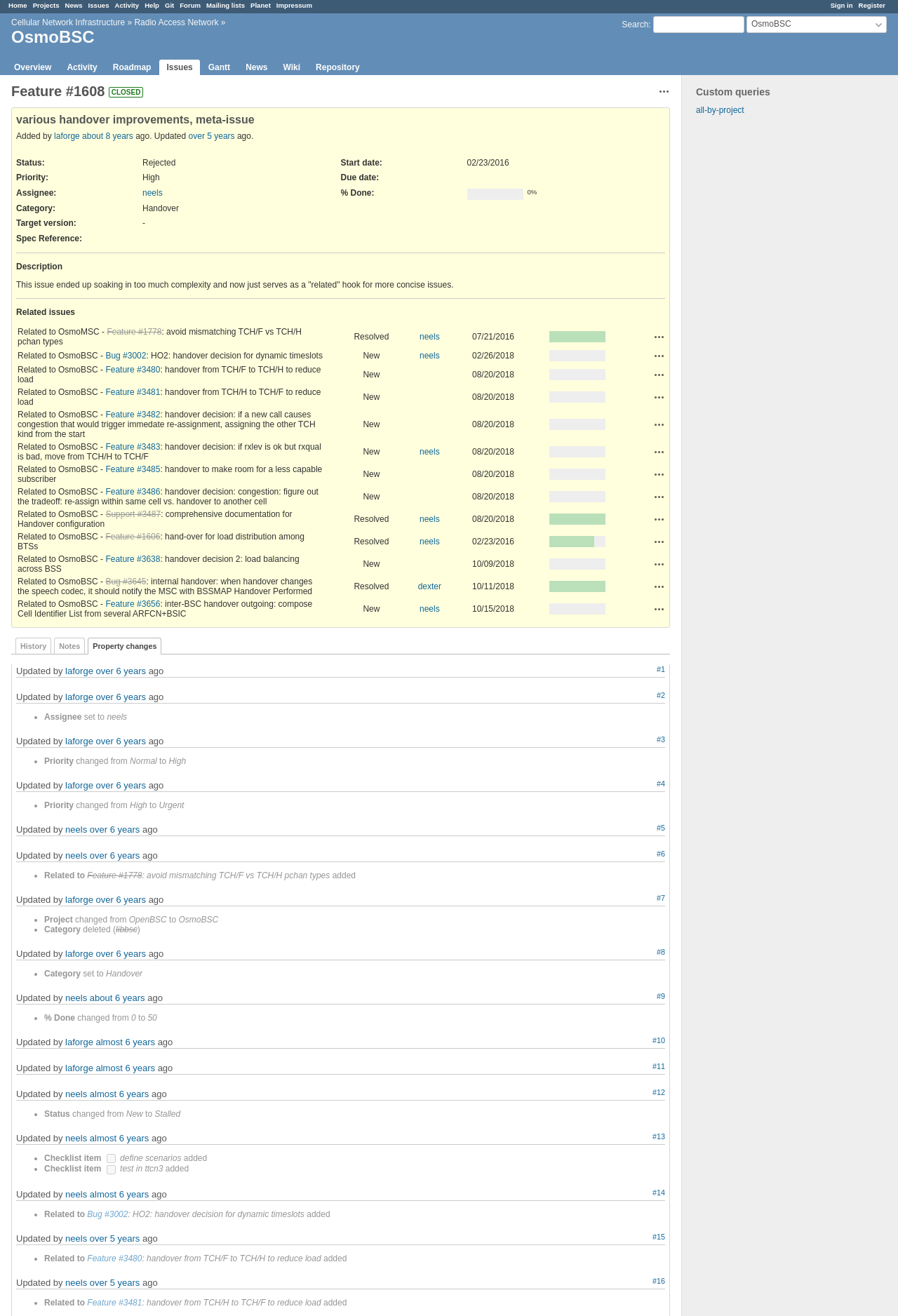Answer the following inquiry with a single word or phrase:
What is the status of Feature #1608?

Rejected